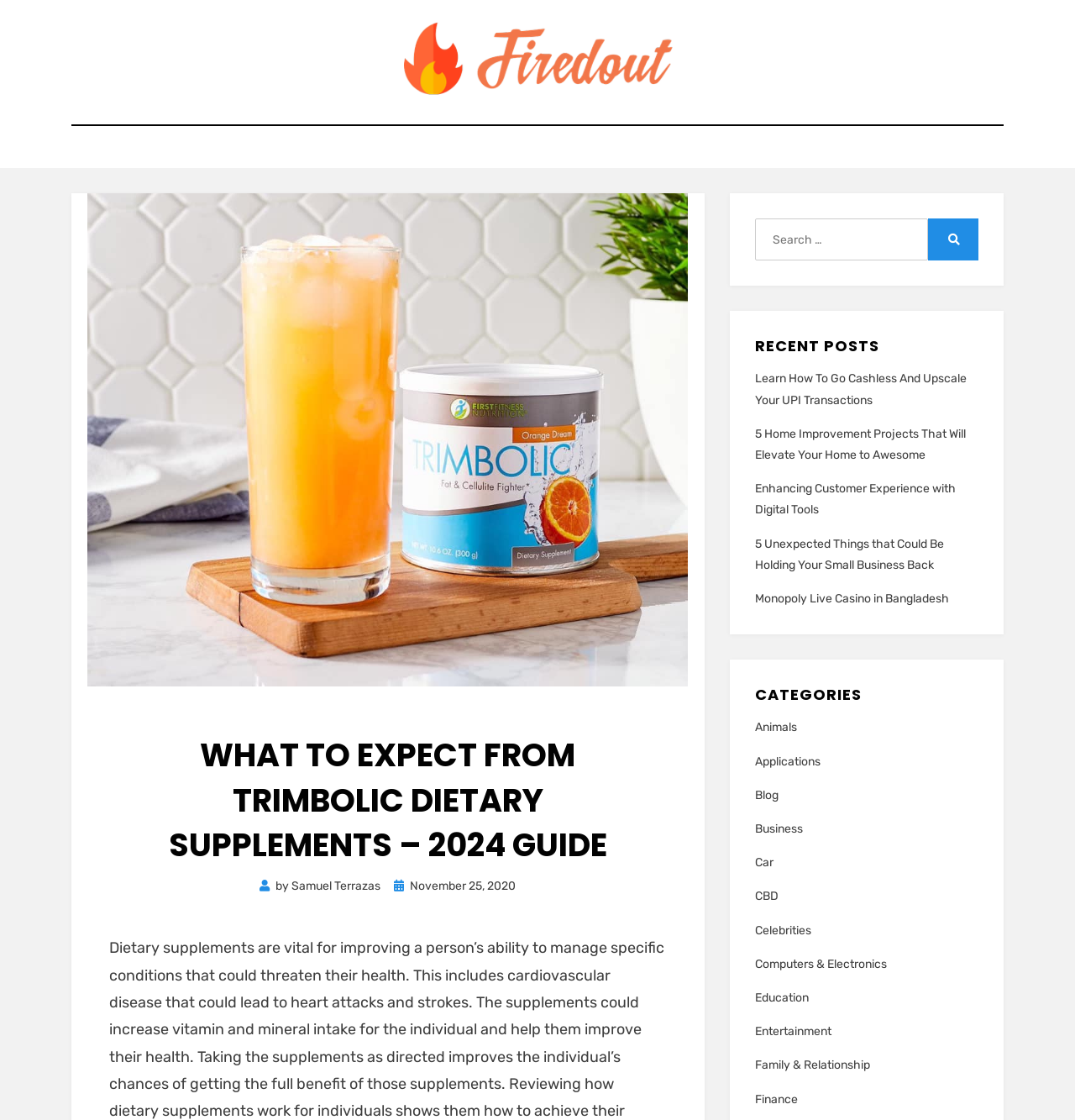Please provide a comprehensive response to the question based on the details in the image: What is the name of the website?

I found the name of the website by looking at the top-left corner of the page, where the logo and website name are typically located, and saw the text 'FiredOut'.